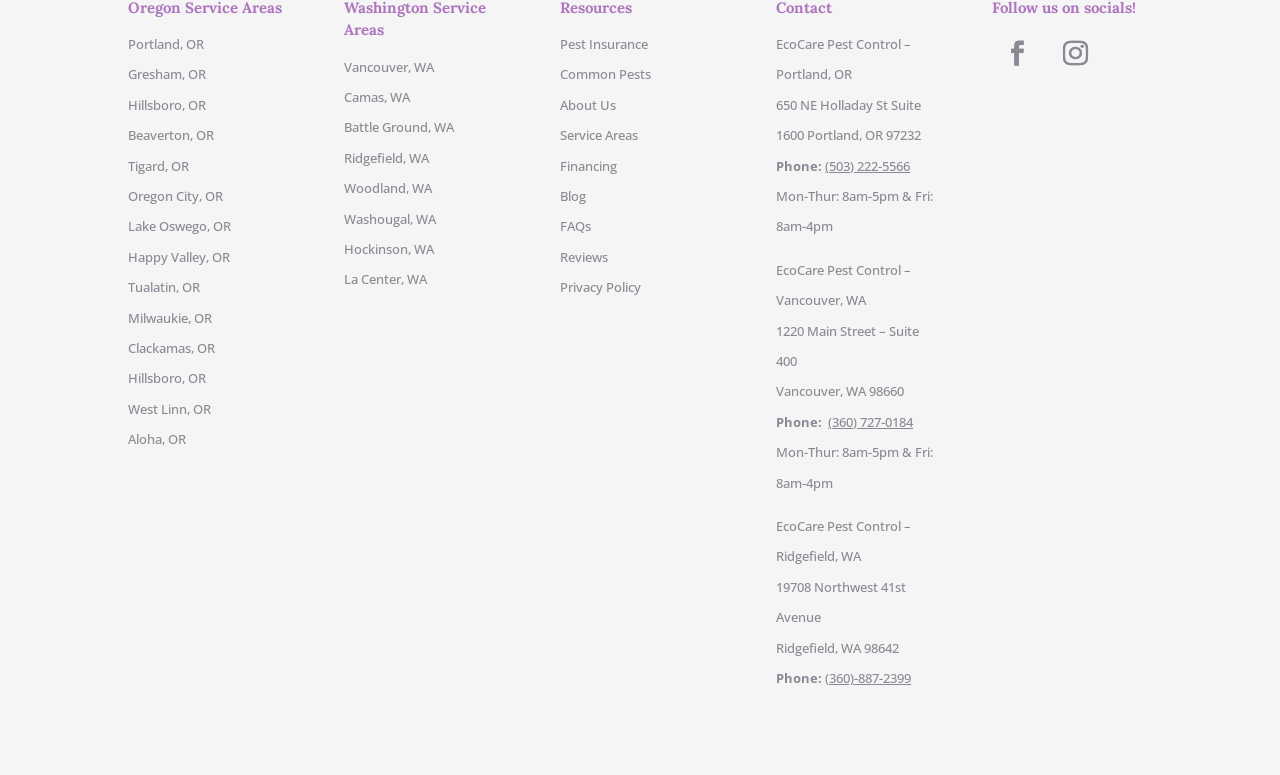Please provide a brief answer to the question using only one word or phrase: 
What is the name of the pest control company?

EcoCare Pest Control